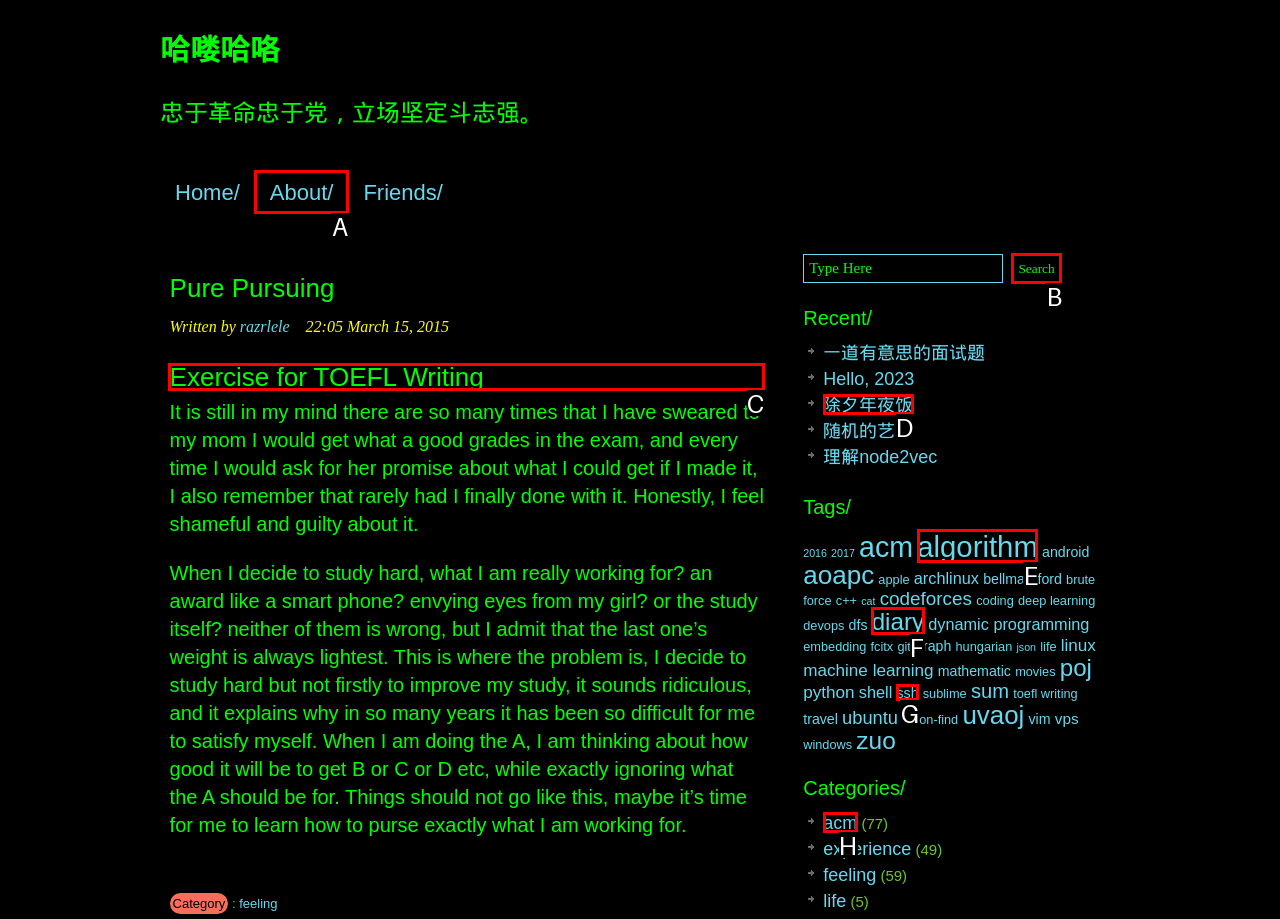Identify the letter of the UI element I need to click to carry out the following instruction: Read the article about Exercise for TOEFL Writing

C